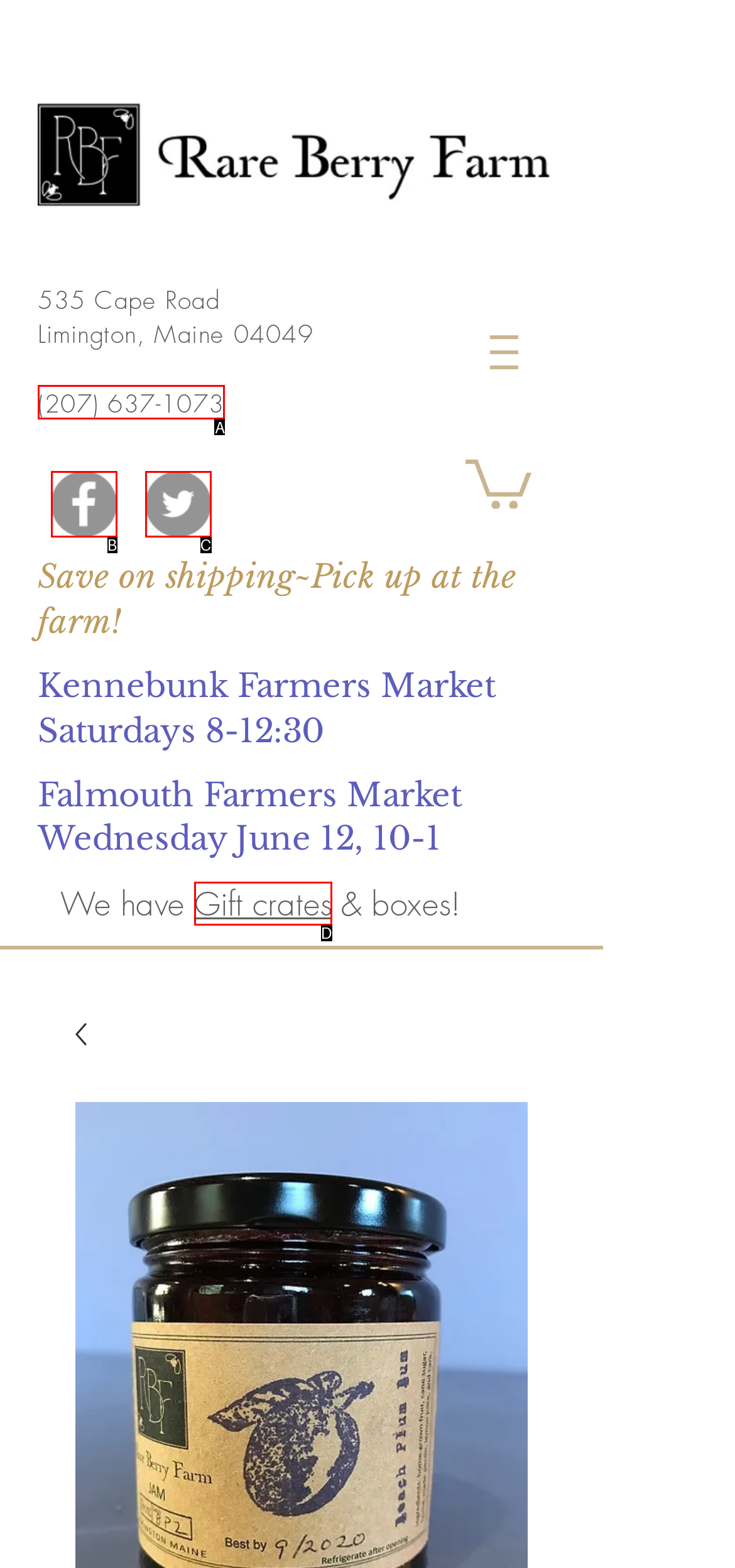Choose the option that aligns with the description: (207) 637-1073
Respond with the letter of the chosen option directly.

A